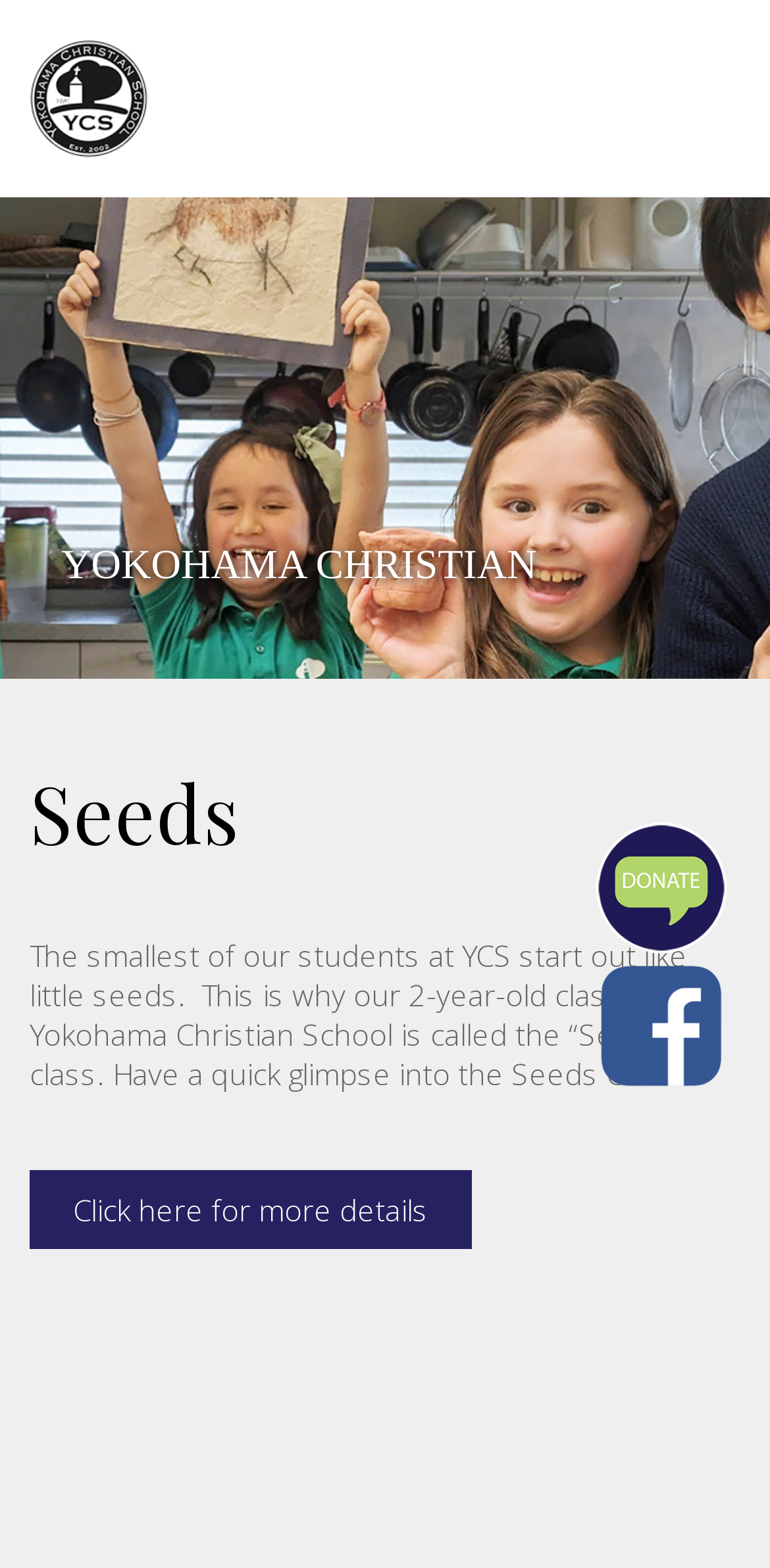What is the name of the school?
Use the information from the image to give a detailed answer to the question.

The name of the school can be found in the link and image elements at the top of the webpage, which both have the text 'Yokohama Christian School'.